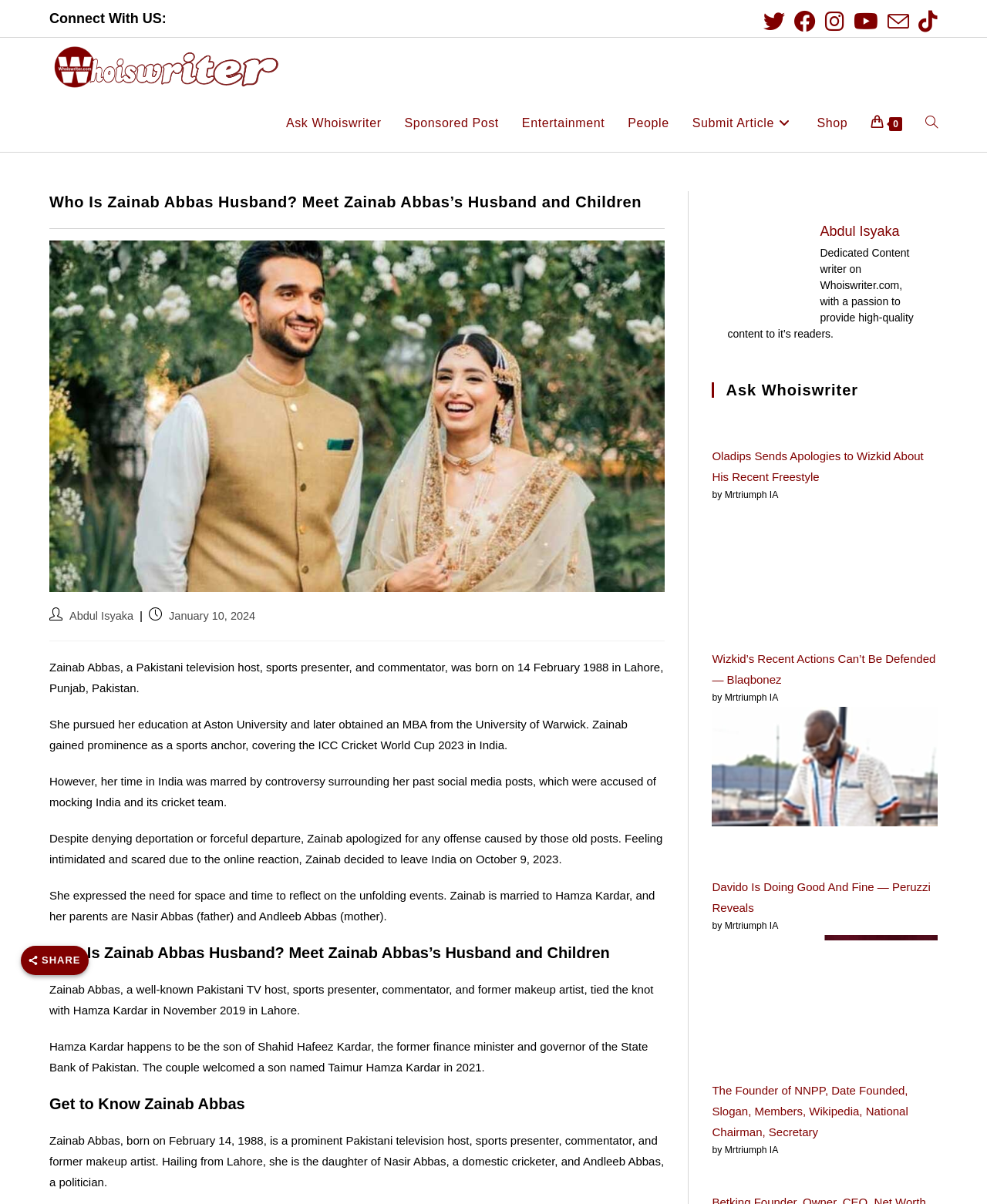Use a single word or phrase to answer this question: 
How many children does Zainab Abbas have?

One